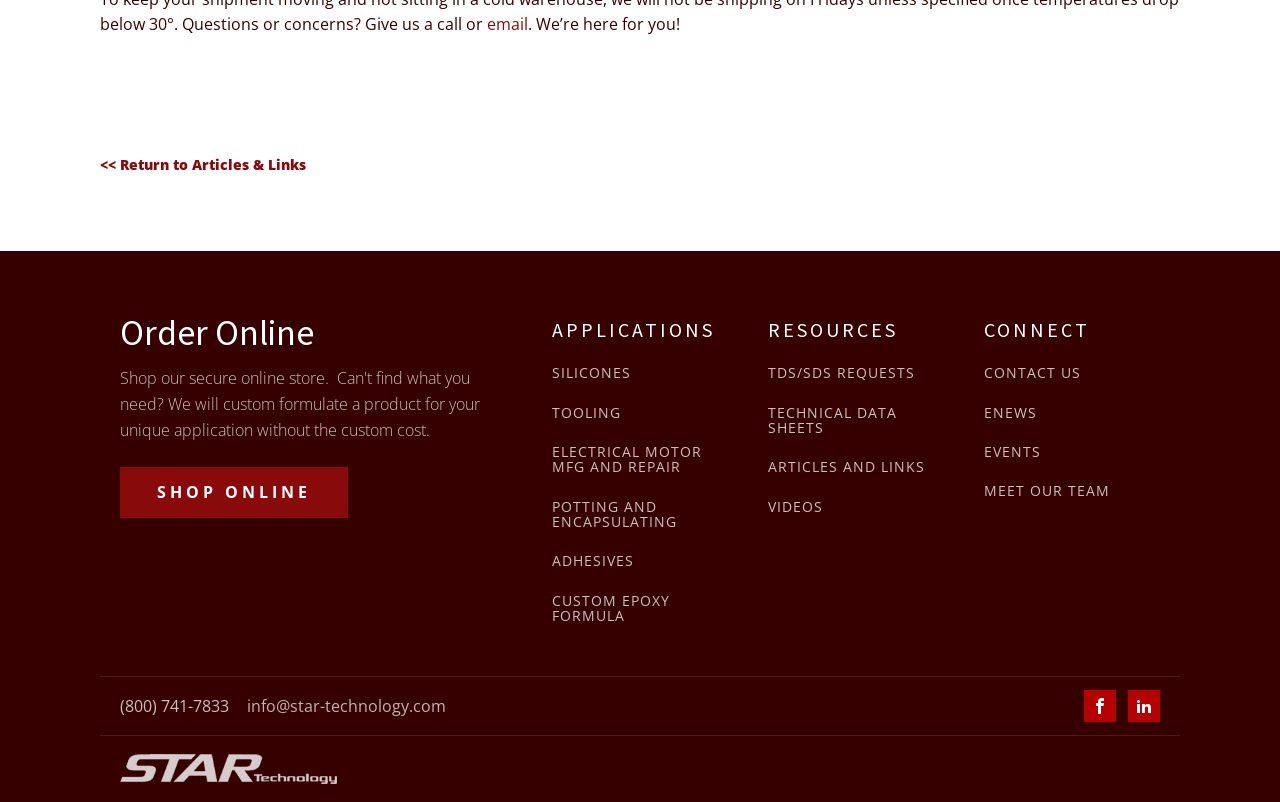Given the element description VIDEOS, predict the bounding box coordinates for the UI element in the webpage screenshot. The format should be (top-left x, top-left y, bottom-right x, bottom-right y), and the values should be between 0 and 1.

[0.6, 0.622, 0.643, 0.641]